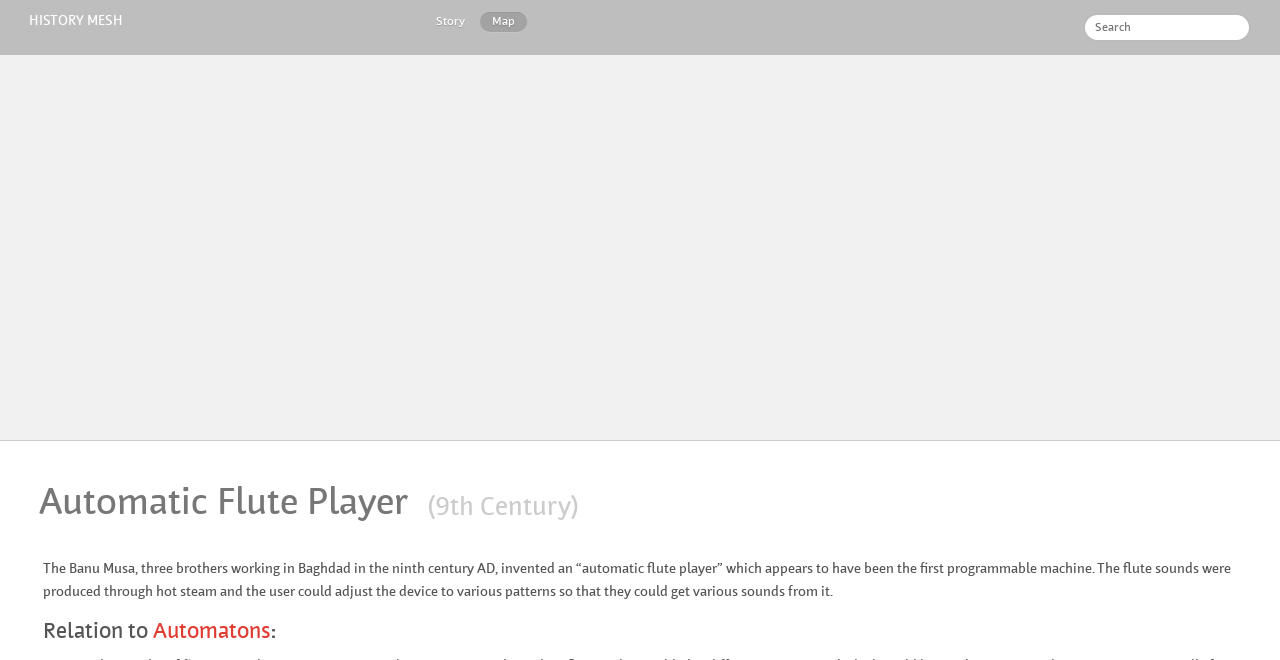Extract the main heading from the webpage content.

Automatic Flute Player
(9th Century)